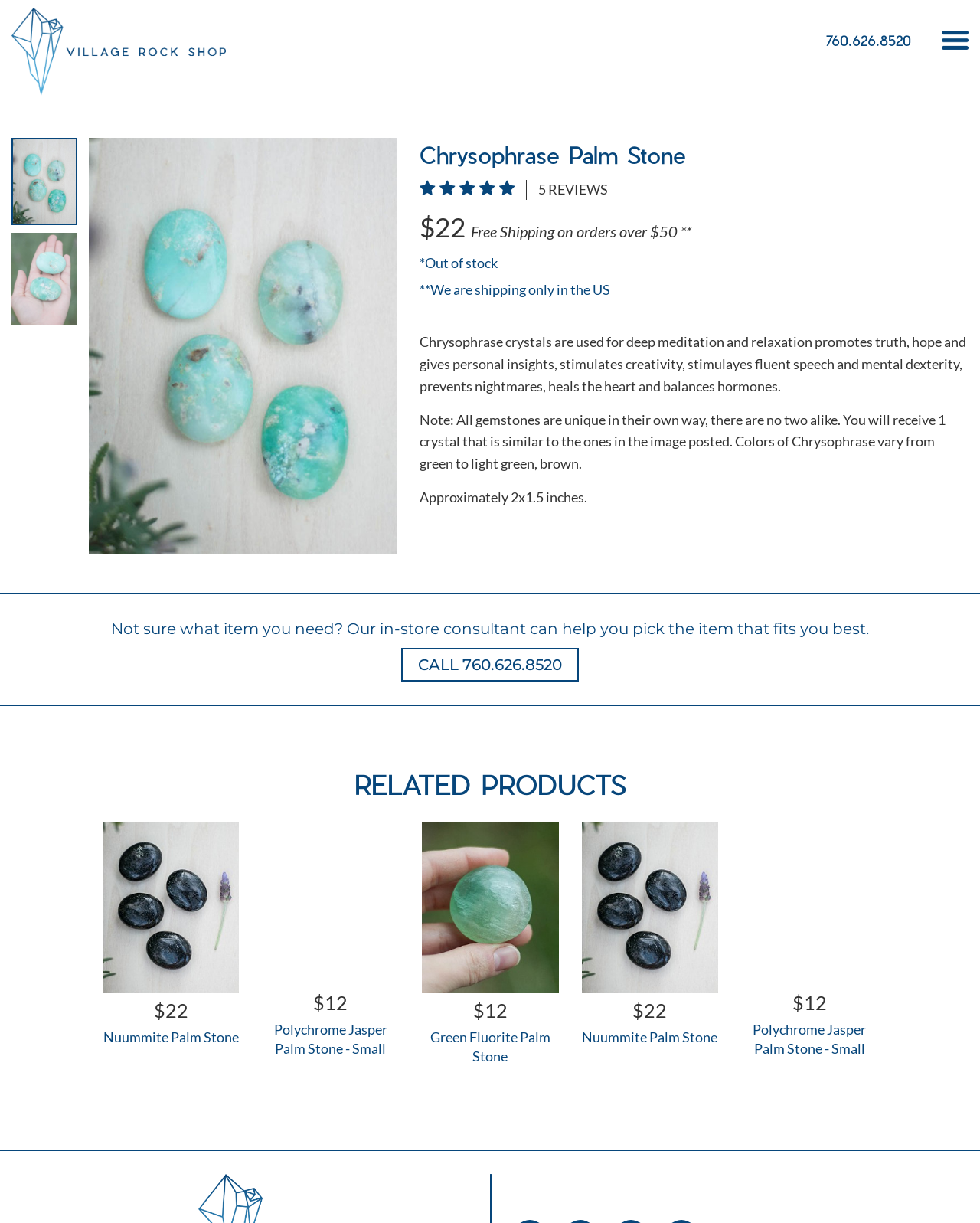What is the size of the product?
Provide a fully detailed and comprehensive answer to the question.

The size of the product can be found in the StaticText element with the text 'Approximately 2x1.5 inches.' which is located below the product description.